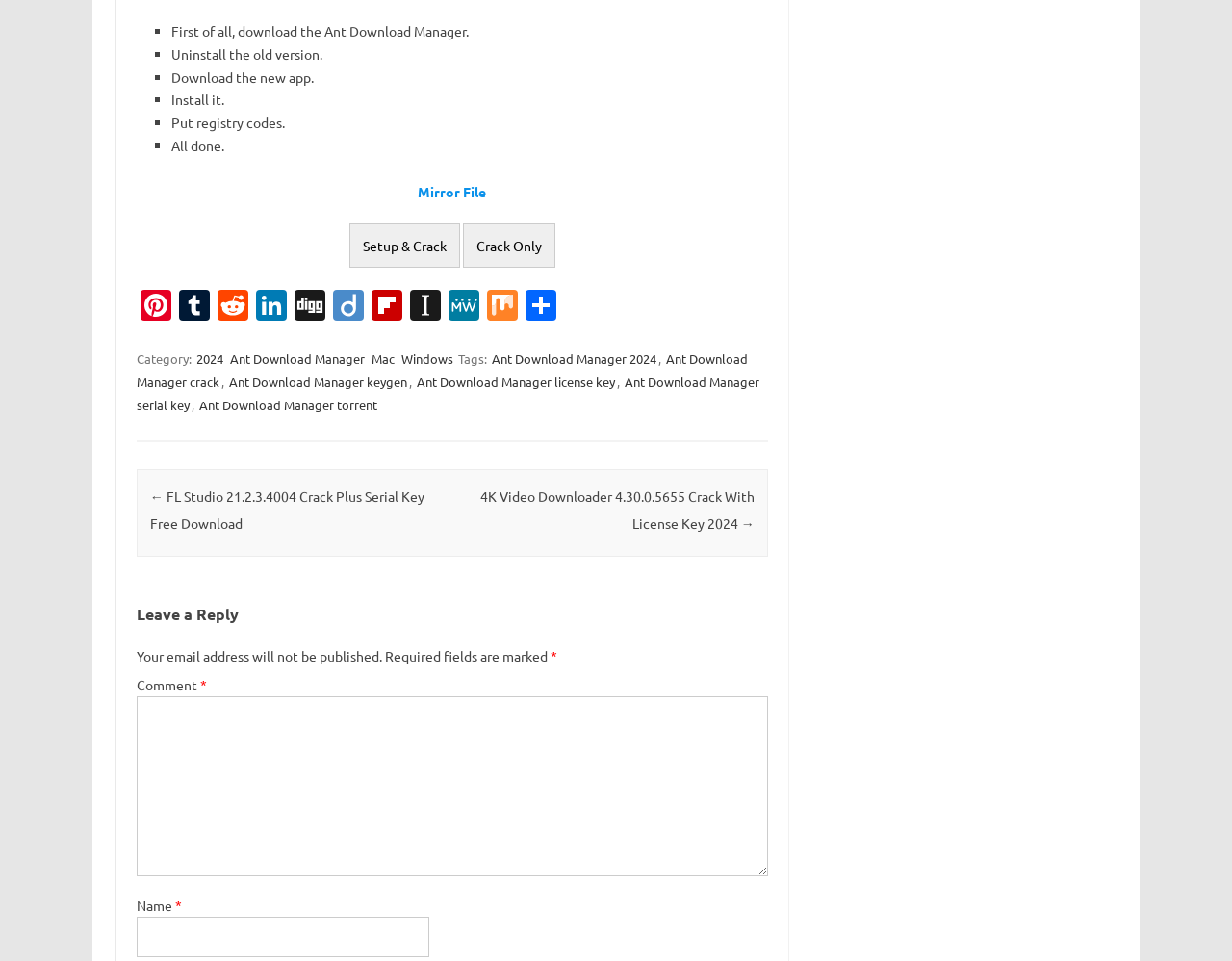What is the first step to download Ant Download Manager?
Kindly answer the question with as much detail as you can.

The webpage provides a step-by-step guide to download and install Ant Download Manager. The first step mentioned is to download the Ant Download Manager, which is indicated by the StaticText element with the text 'First of all, download the Ant Download Manager.'